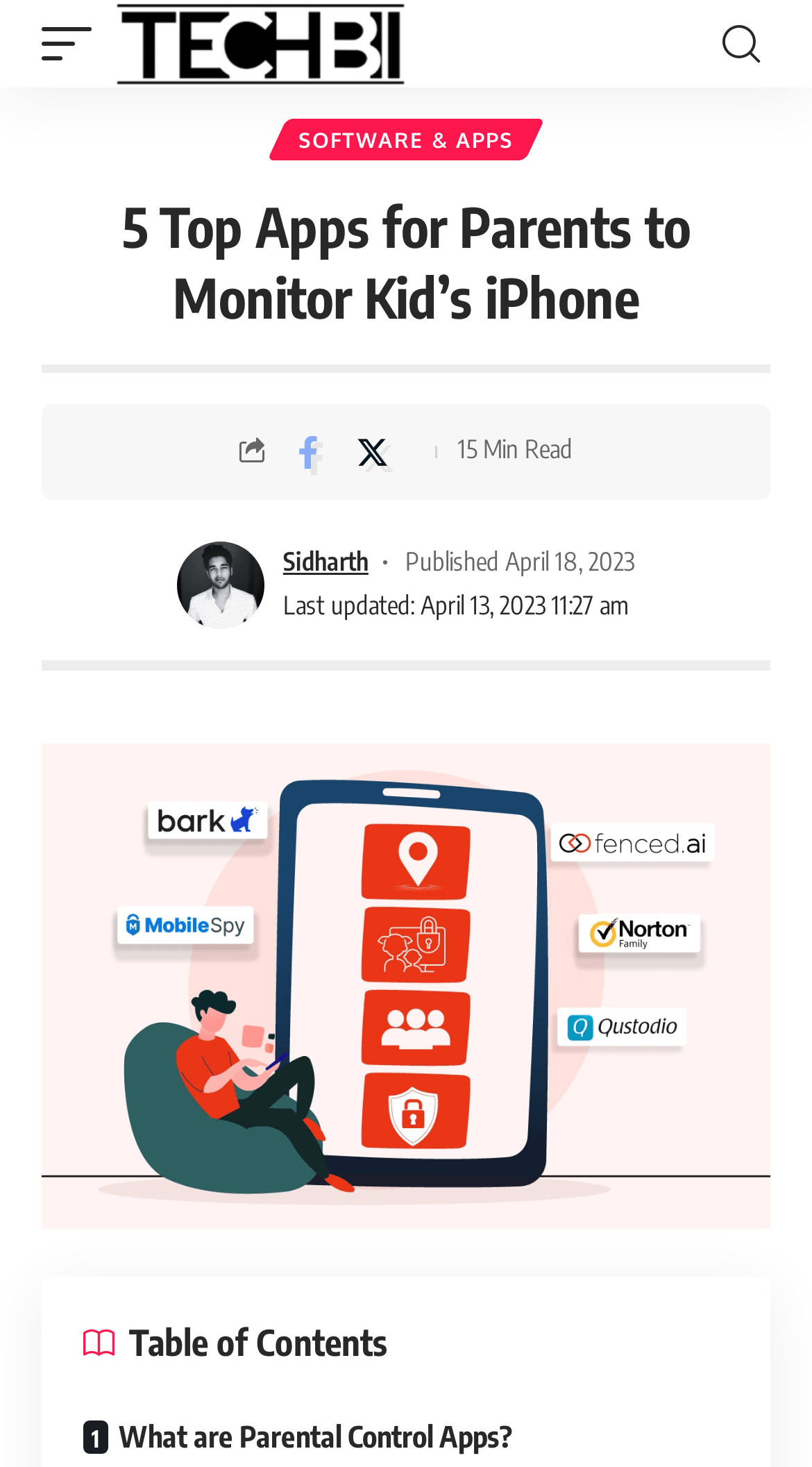When was the article last updated?
Please use the visual content to give a single word or phrase answer.

April 13, 2023 11:27 am